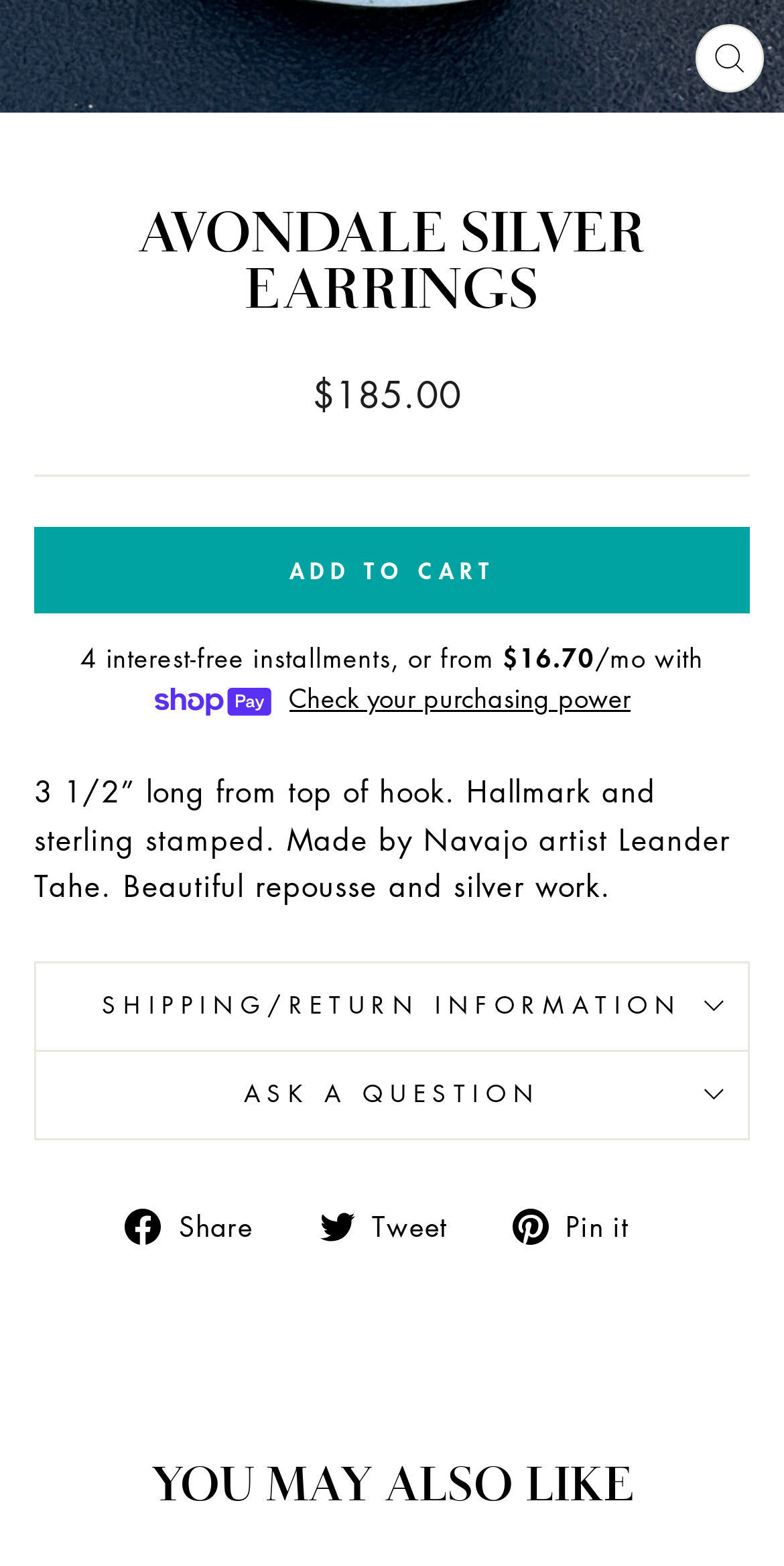Pinpoint the bounding box coordinates of the element that must be clicked to accomplish the following instruction: "View shipping and return information". The coordinates should be in the format of four float numbers between 0 and 1, i.e., [left, top, right, bottom].

[0.044, 0.614, 0.956, 0.67]